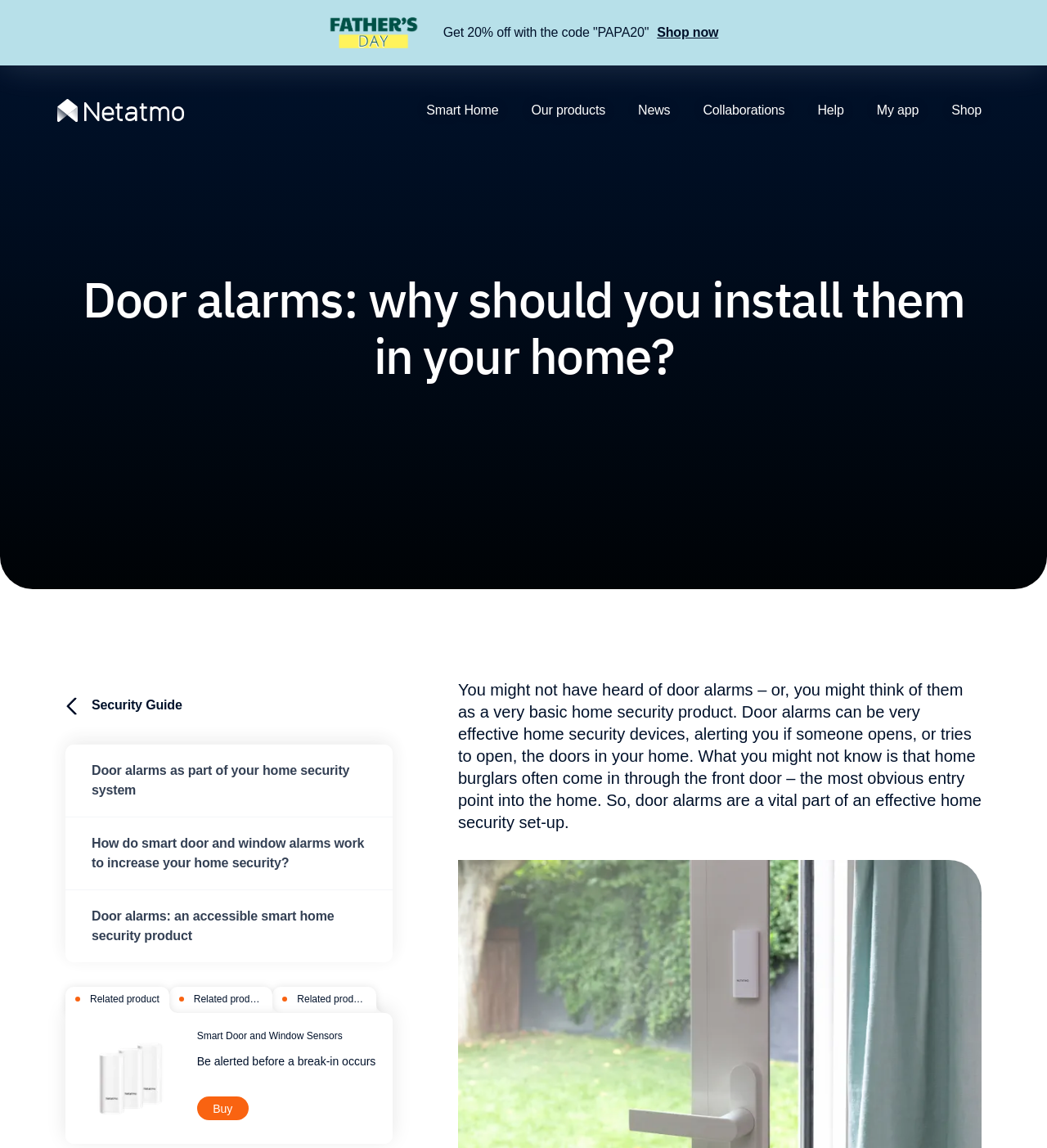Generate a thorough explanation of the webpage's elements.

This webpage is about door alarms and their importance in home security. At the top, there is a promotional banner with a link to get 20% off with a code, accompanied by a small image. Below this, there is a navigation menu with links to Netatmo, Smart Home, Our products, News, Collaborations, Help, My app, and Shop.

The main content of the page is divided into two sections. On the left, there is a heading that reads "Door alarms: why should you install them in your home?" followed by a complementary section with links to related articles about door alarms and home security.

On the right, there is a section with a brief introduction to door alarms, explaining their effectiveness in alerting homeowners of potential break-ins. Below this, there are three buttons labeled "Related product" with accompanying images, which are likely links to related products.

Further down, there is a call-to-action button to buy Smart Door and Window Sensors, accompanied by a brief description of the product. Below this, there is a section to stay connected with Netatmo, where users can enter their email address to receive tips, news, and promotions. There is also a link to learn more about data management and privacy rights.

Throughout the page, there are several buttons to close or navigate through different sections, as well as an iframe that takes up most of the page's height.